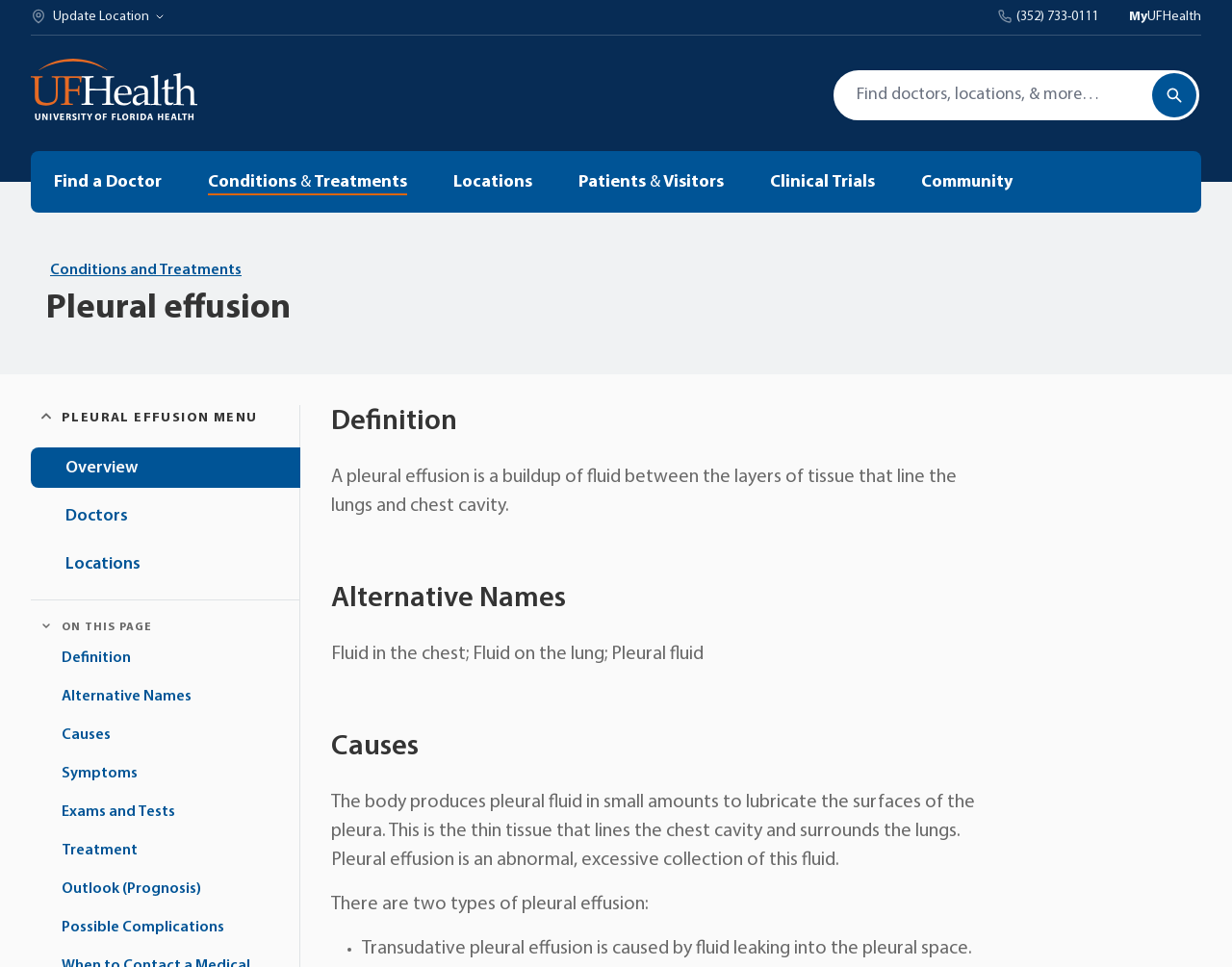Please identify the bounding box coordinates of the region to click in order to complete the task: "Click on Find a Doctor". The coordinates must be four float numbers between 0 and 1, specified as [left, top, right, bottom].

[0.025, 0.156, 0.15, 0.22]